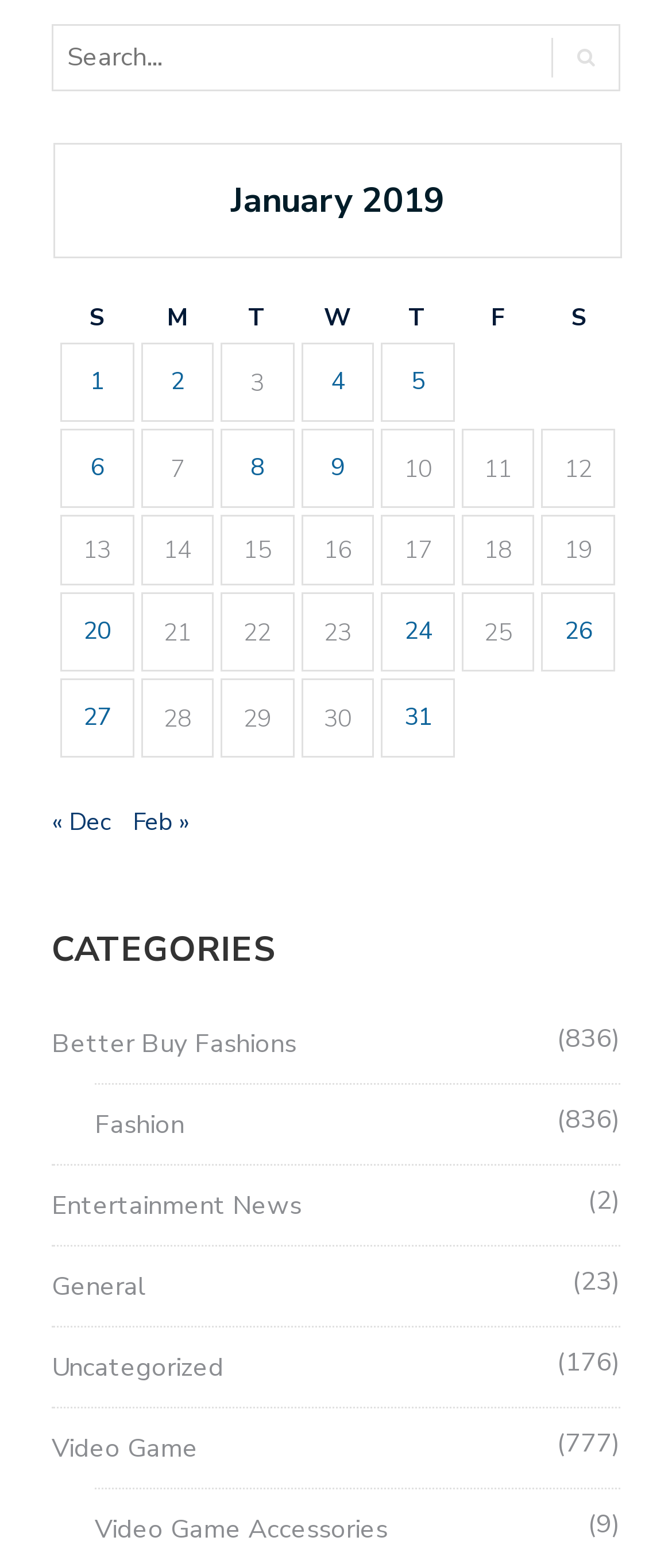Can you specify the bounding box coordinates for the region that should be clicked to fulfill this instruction: "Go to previous month".

[0.077, 0.514, 0.167, 0.535]